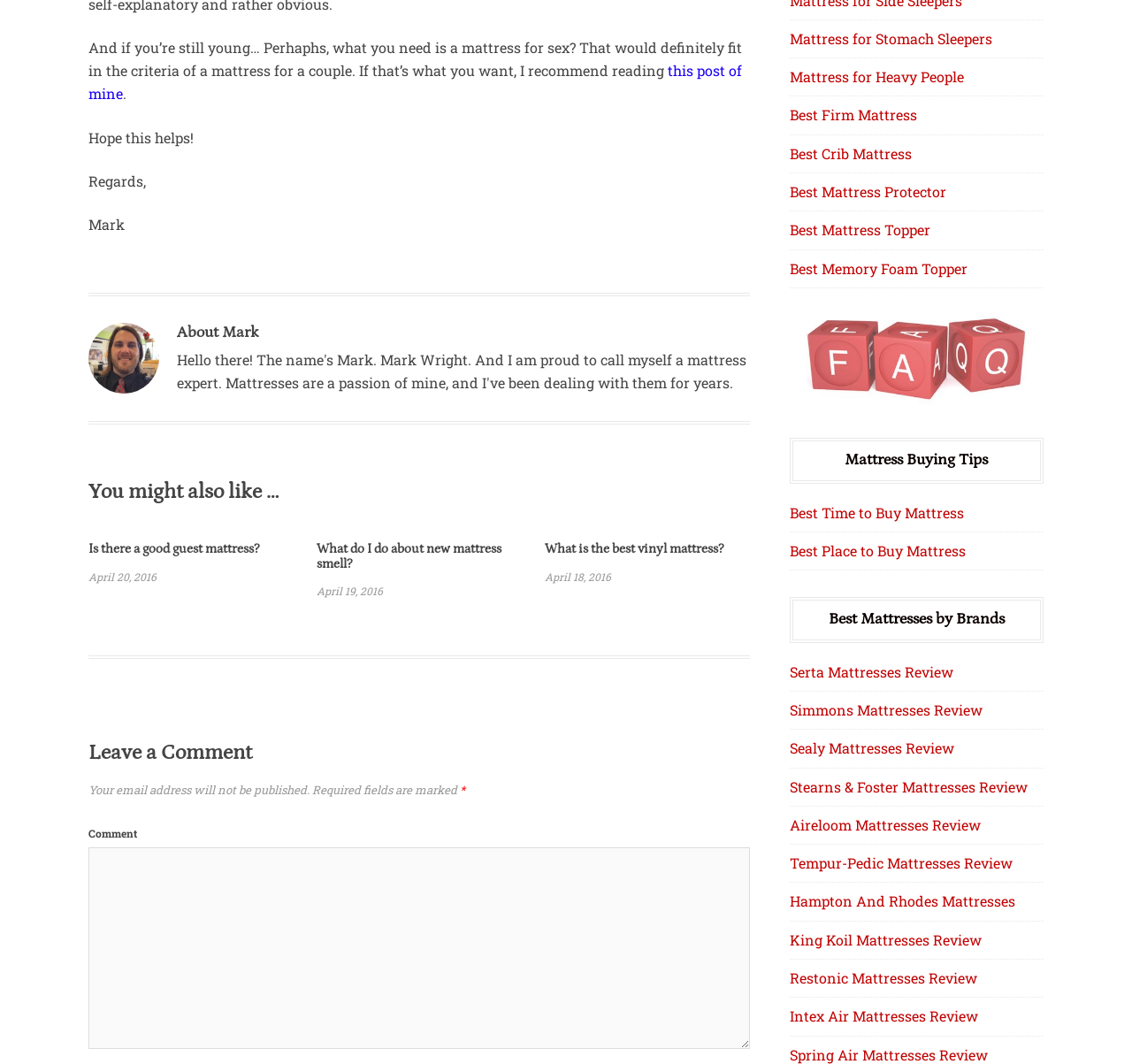Calculate the bounding box coordinates for the UI element based on the following description: "this post of mine". Ensure the coordinates are four float numbers between 0 and 1, i.e., [left, top, right, bottom].

[0.078, 0.057, 0.655, 0.097]